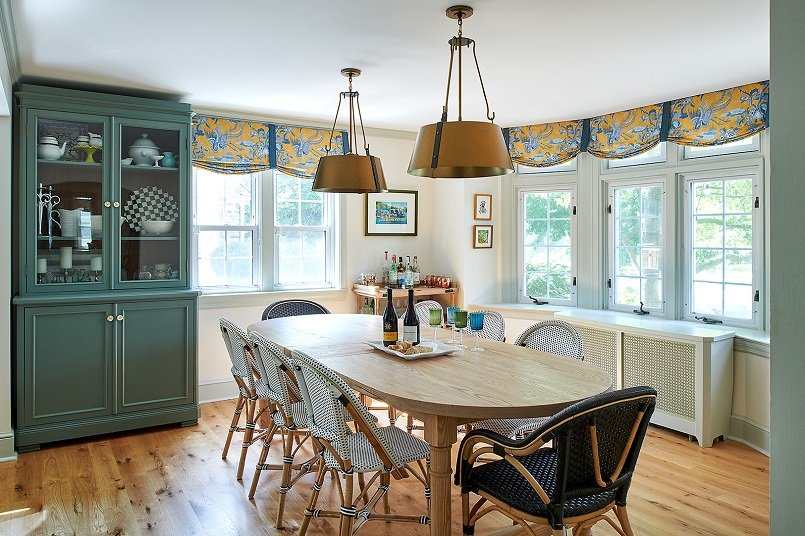What is the purpose of the bar area?
From the image, respond using a single word or phrase.

To showcase beverages